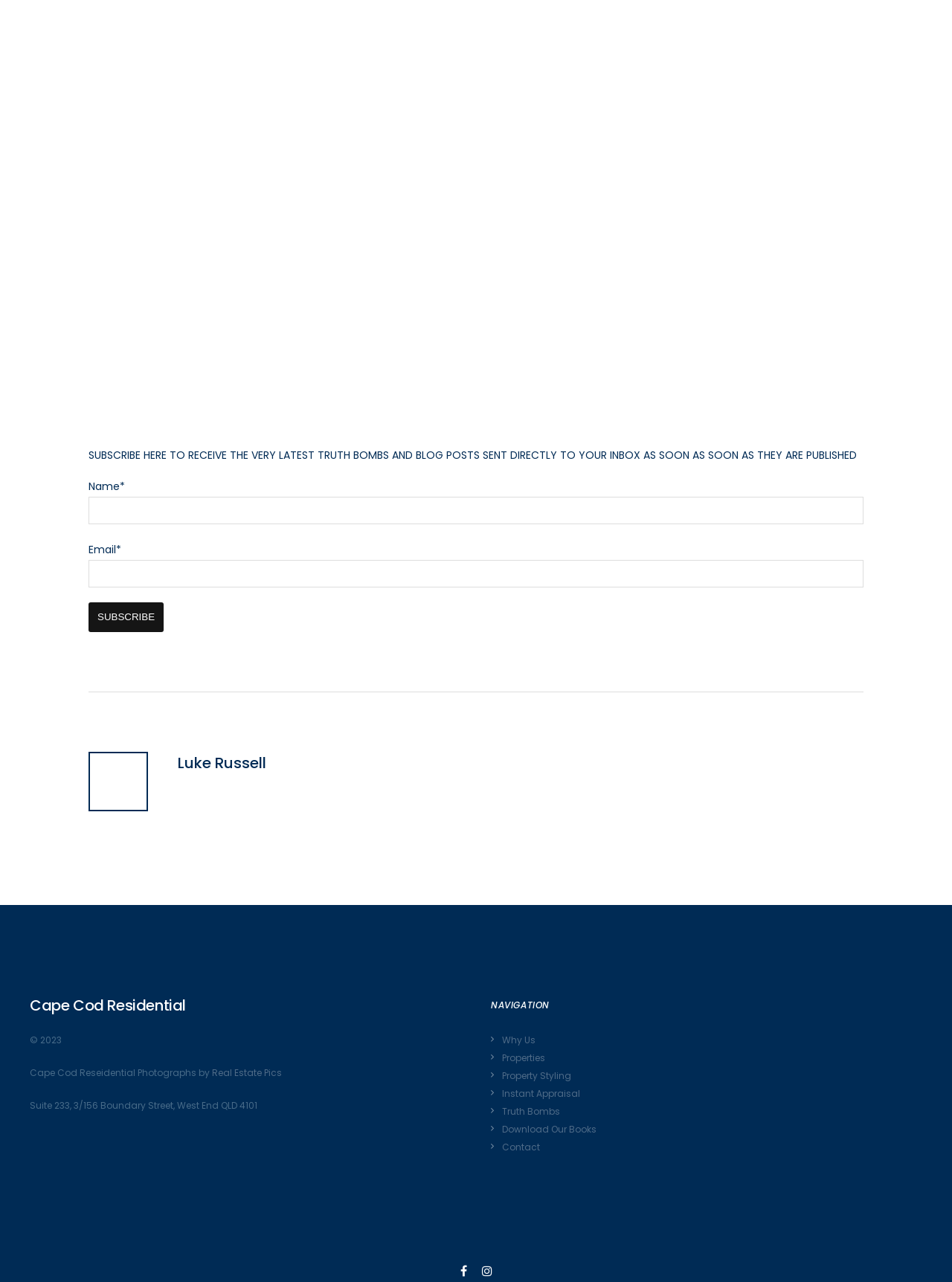What is the location of the company?
Please provide a full and detailed response to the question.

The address at the bottom of the webpage says 'Suite 233, 3/156 Boundary Street, West End QLD 4101', which suggests that the location of the company is West End QLD 4101.